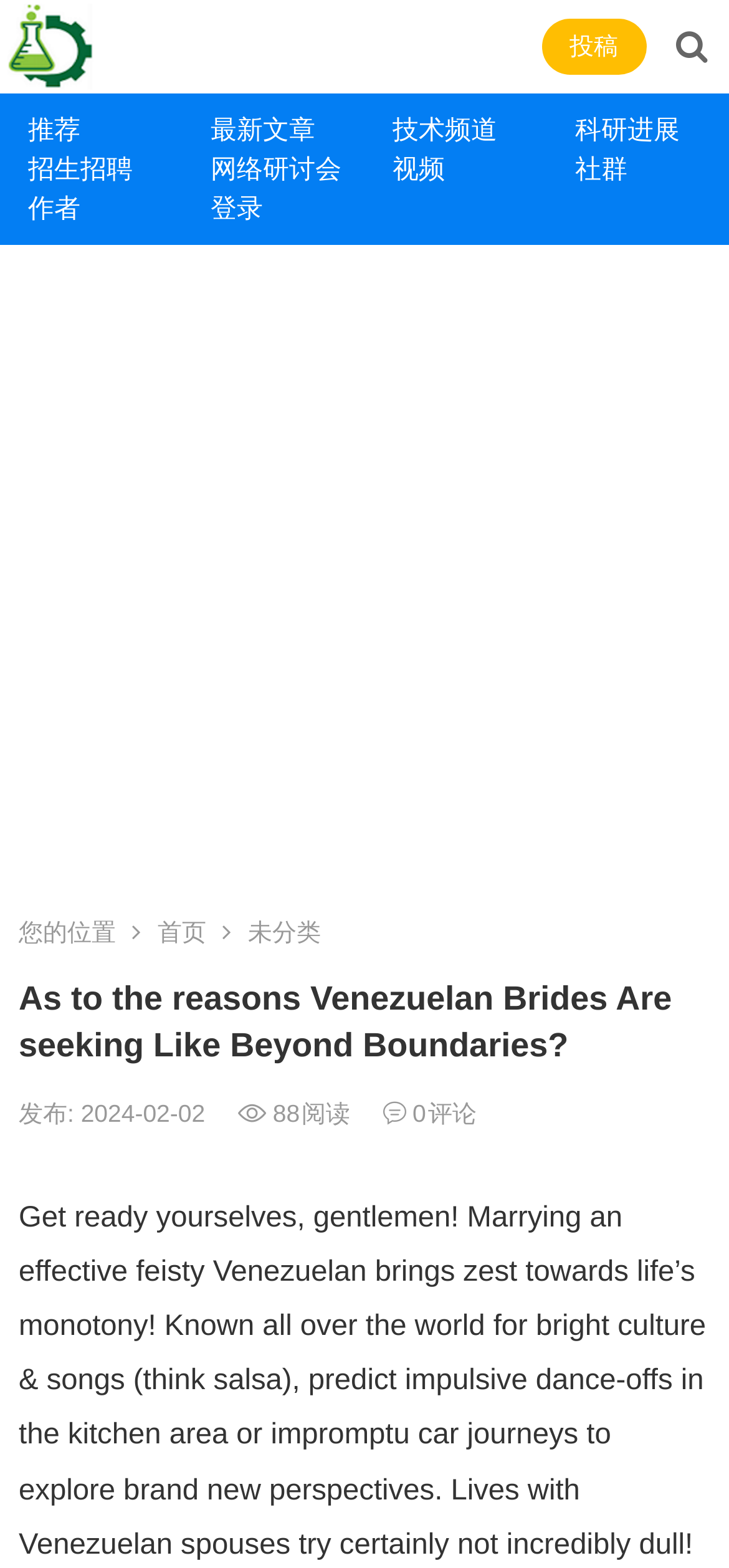Provide a comprehensive caption for the webpage.

This webpage appears to be a blog post about Venezuelan brides, with the title "As to the reasons Venezuelan Brides Are seeking Like Beyond Boundaries?" at the top. The title is followed by a header section with several links, including "推荐", "最新文章", "技术频道", "科研进展", "招生招聘", "网络研讨会", "视频", and "社群", which are evenly spaced across the top of the page.

Below the header section, there is a large advertisement iframe that spans the entire width of the page. Above the advertisement, there is a link to "投稿" (submit) on the right side of the page.

The main content of the blog post begins below the advertisement, with a heading that repeats the title of the post. The post is dated "2024-02-02" and has 88 views, as indicated by the text below the heading. There is also a link to "0评论" (0 comments) below the heading.

The blog post itself is a short paragraph that describes the characteristics of Venezuelan brides, mentioning their bright culture, love of music and dance, and impulsive nature. The text is followed by a call to action, urging readers to "Get ready yourselves, gentlemen!"